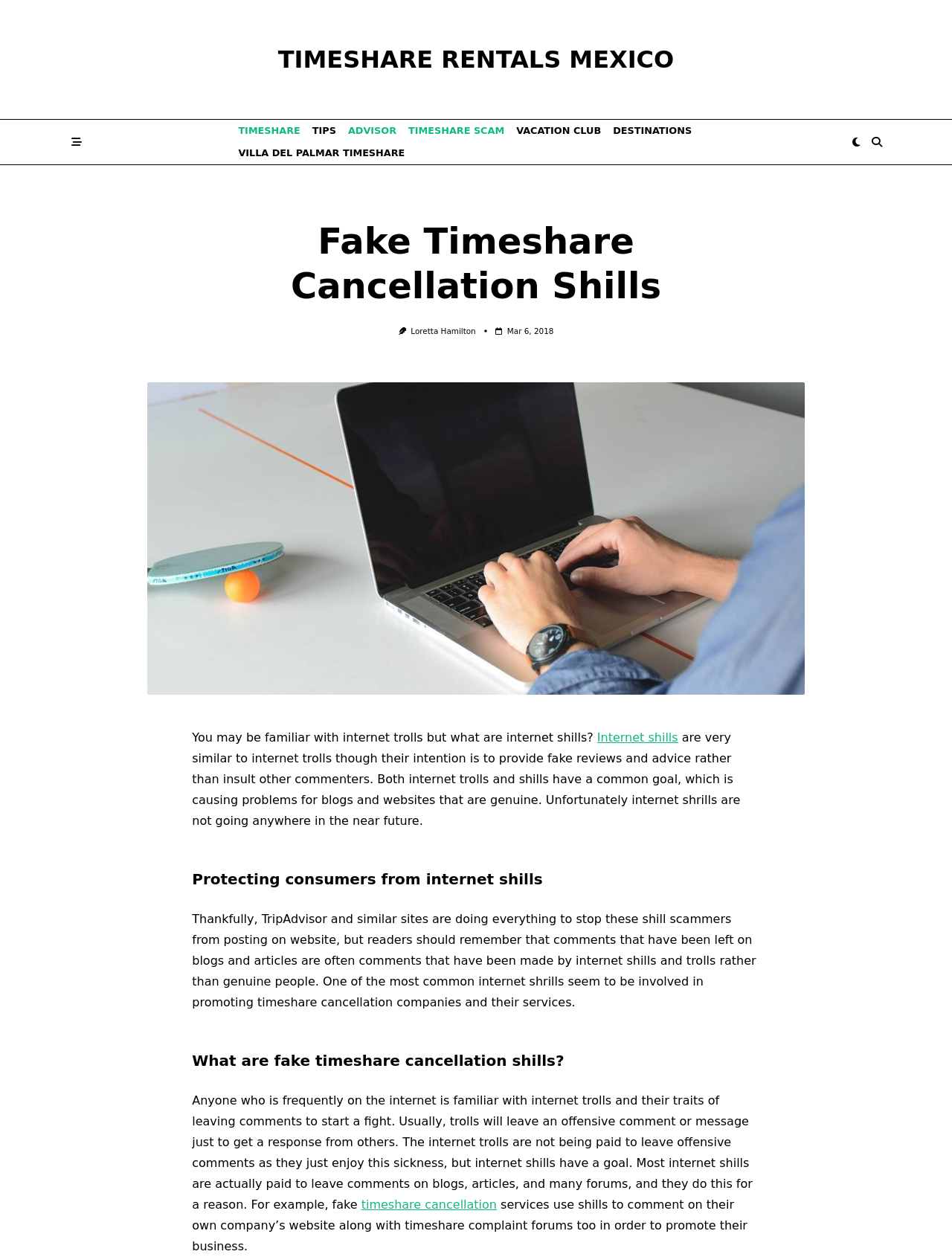What is the goal of fake timeshare cancellation shills?
Give a one-word or short phrase answer based on the image.

To promote their business